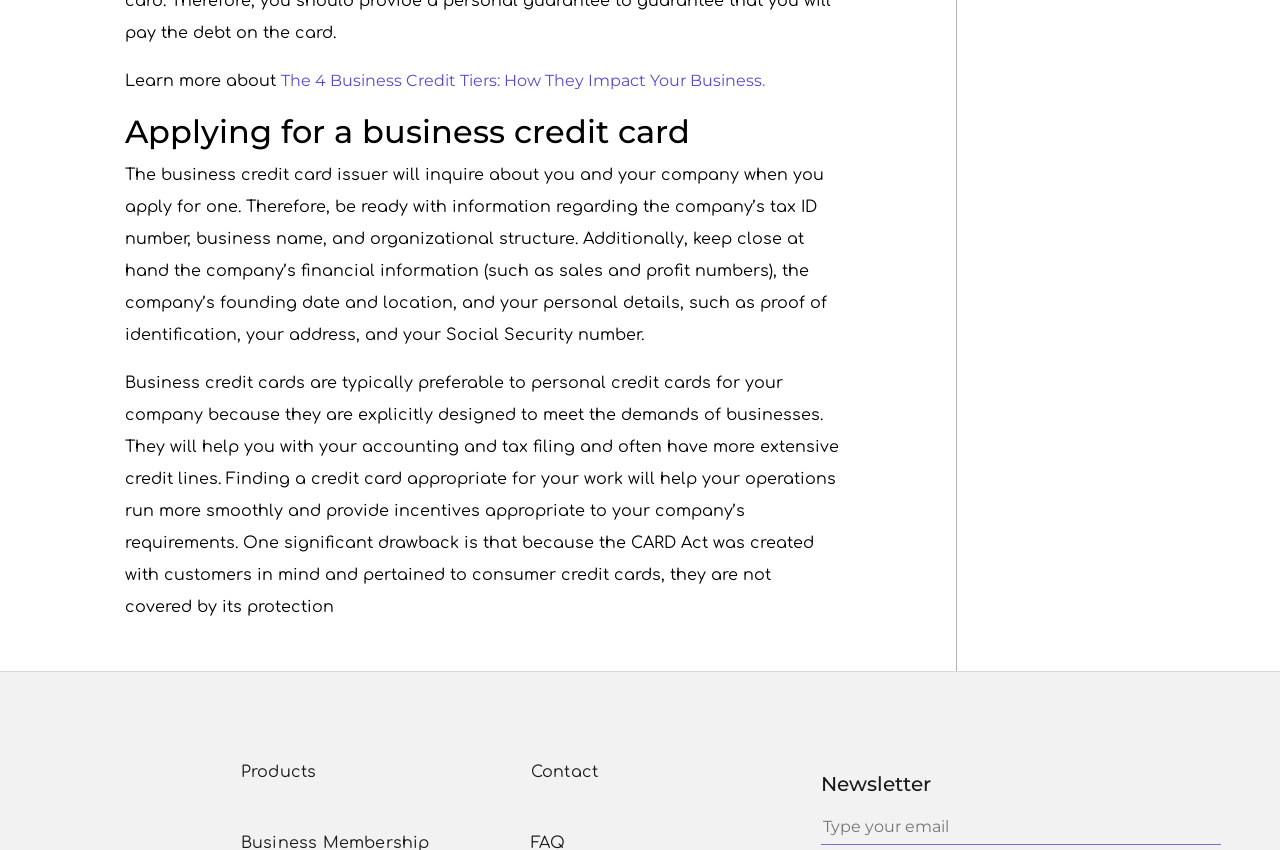Identify the bounding box coordinates of the clickable section necessary to follow the following instruction: "Click the '10 Best Net 30 Vendor Accounts for a new business' link". The coordinates should be presented as four float numbers from 0 to 1, i.e., [left, top, right, bottom].

[0.046, 0.631, 0.188, 0.678]